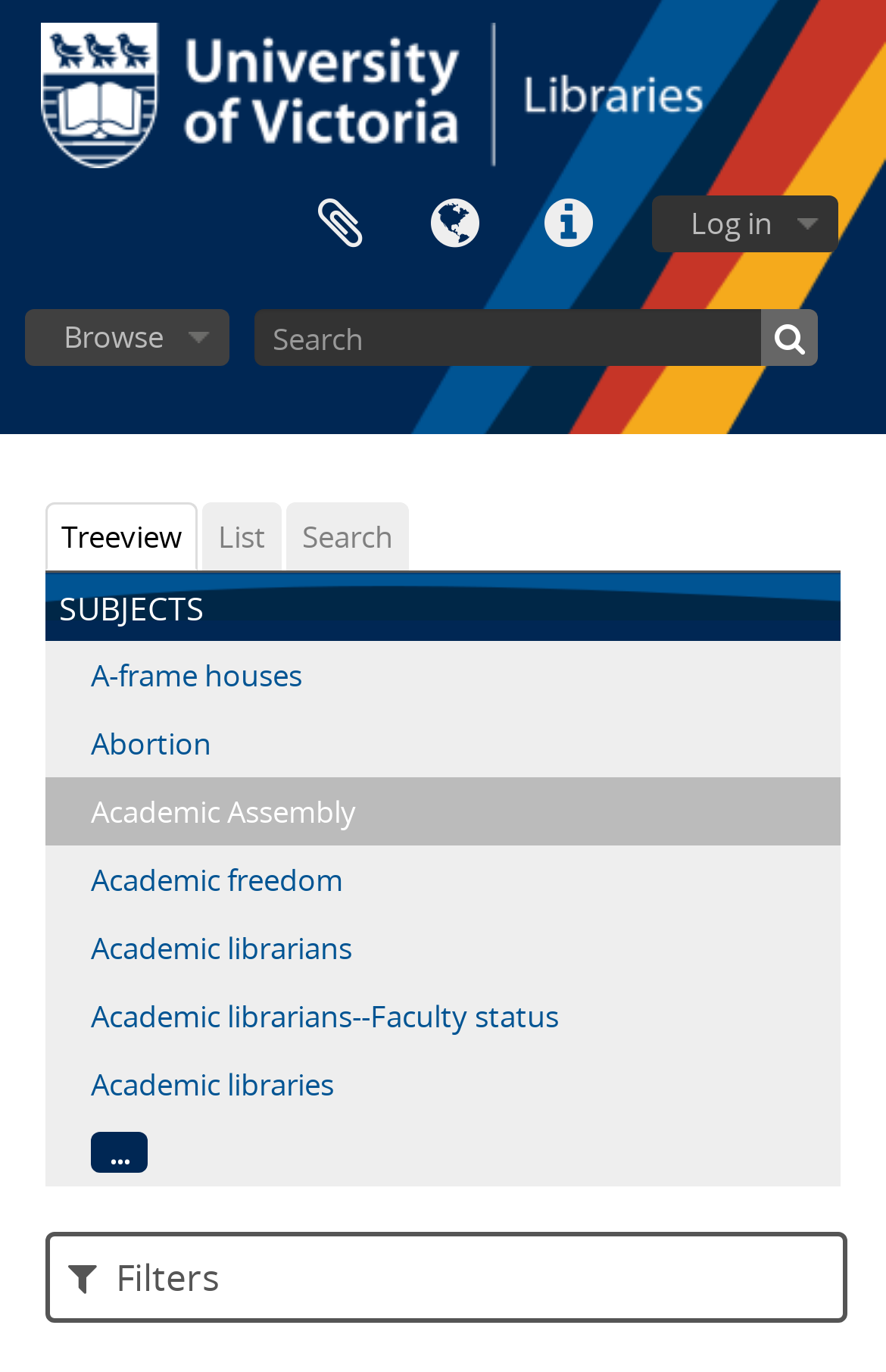Please determine the bounding box coordinates of the element's region to click for the following instruction: "Click the Log in button".

[0.736, 0.142, 0.946, 0.184]